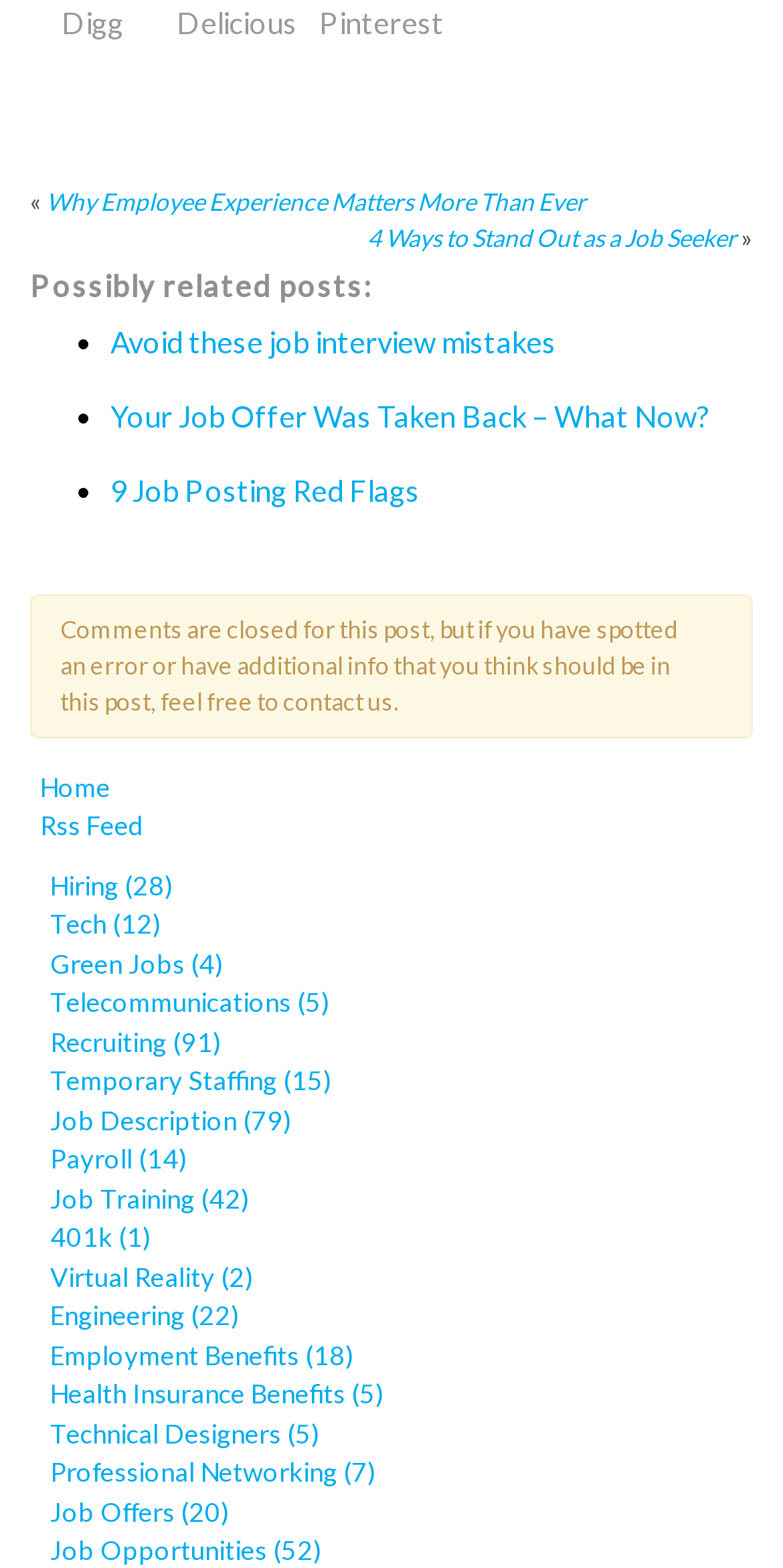Determine the bounding box coordinates of the clickable element to achieve the following action: 'Browse related posts'. Provide the coordinates as four float values between 0 and 1, formatted as [left, top, right, bottom].

[0.038, 0.17, 0.962, 0.196]